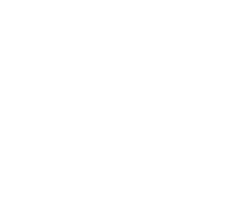Explain in detail what you see in the image.

This image depicts a promotional graphic for the exhibition "Queen in 3-D," highlighting a special offer associated with the event. The text suggests that attendees should visit the exhibition before watching the musical "We Will Rock You," which is just a five-minute walk away. Guests can receive a 50% discount on entry by presenting their musical ticket. The image likely serves to draw attention to the exhibition and its connection to the iconic band, Queen, and their rich legacy in music and performance. It emphasizes the importance of experiencing Queen's story in an engaging 3-D format, tying together the worlds of live theater and music history.